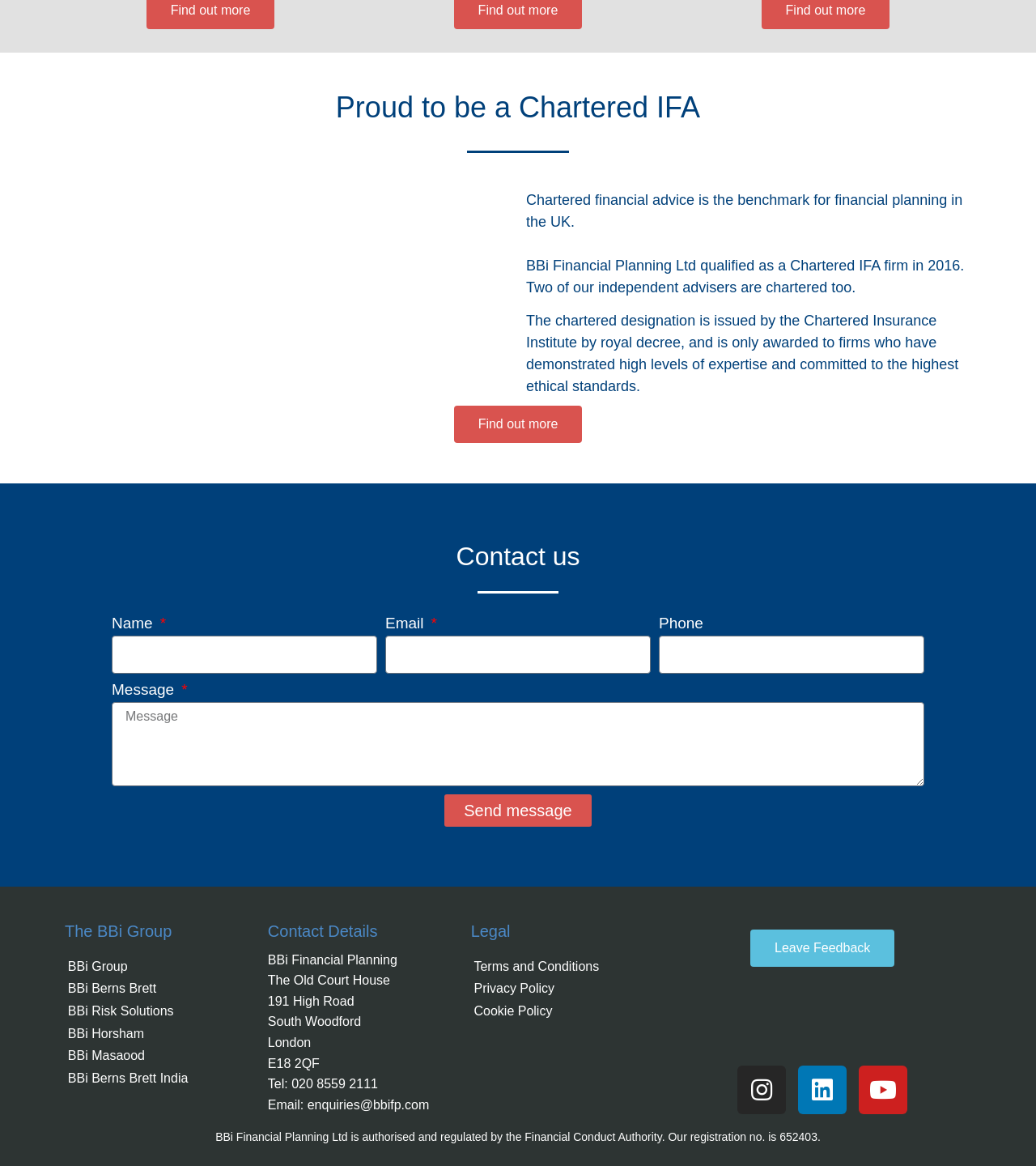What is the registration number of BBi Financial Planning Ltd?
Provide a short answer using one word or a brief phrase based on the image.

652403